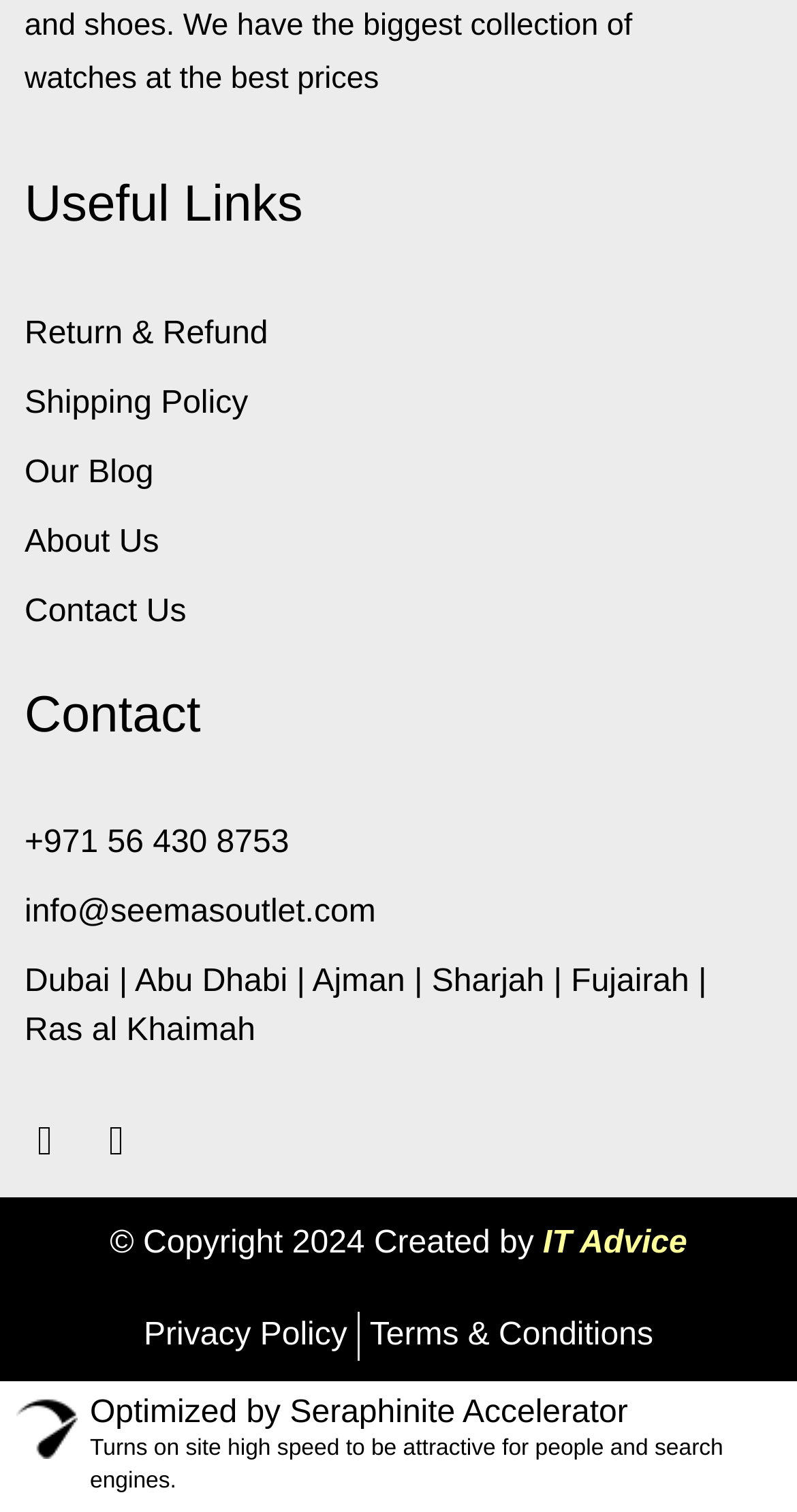Find the bounding box coordinates for the area that must be clicked to perform this action: "View Return & Refund policy".

[0.031, 0.205, 0.336, 0.238]